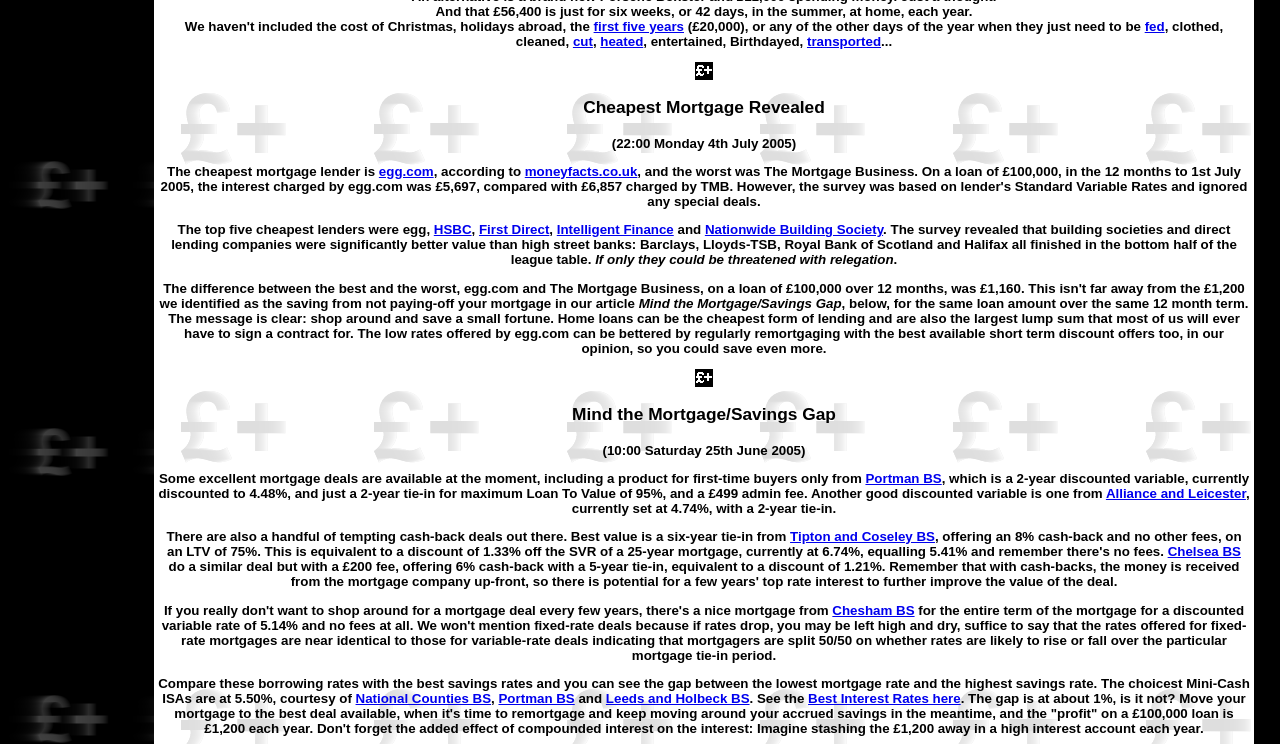Please identify the bounding box coordinates of the element that needs to be clicked to perform the following instruction: "Click on 'first five years'".

[0.464, 0.025, 0.534, 0.045]